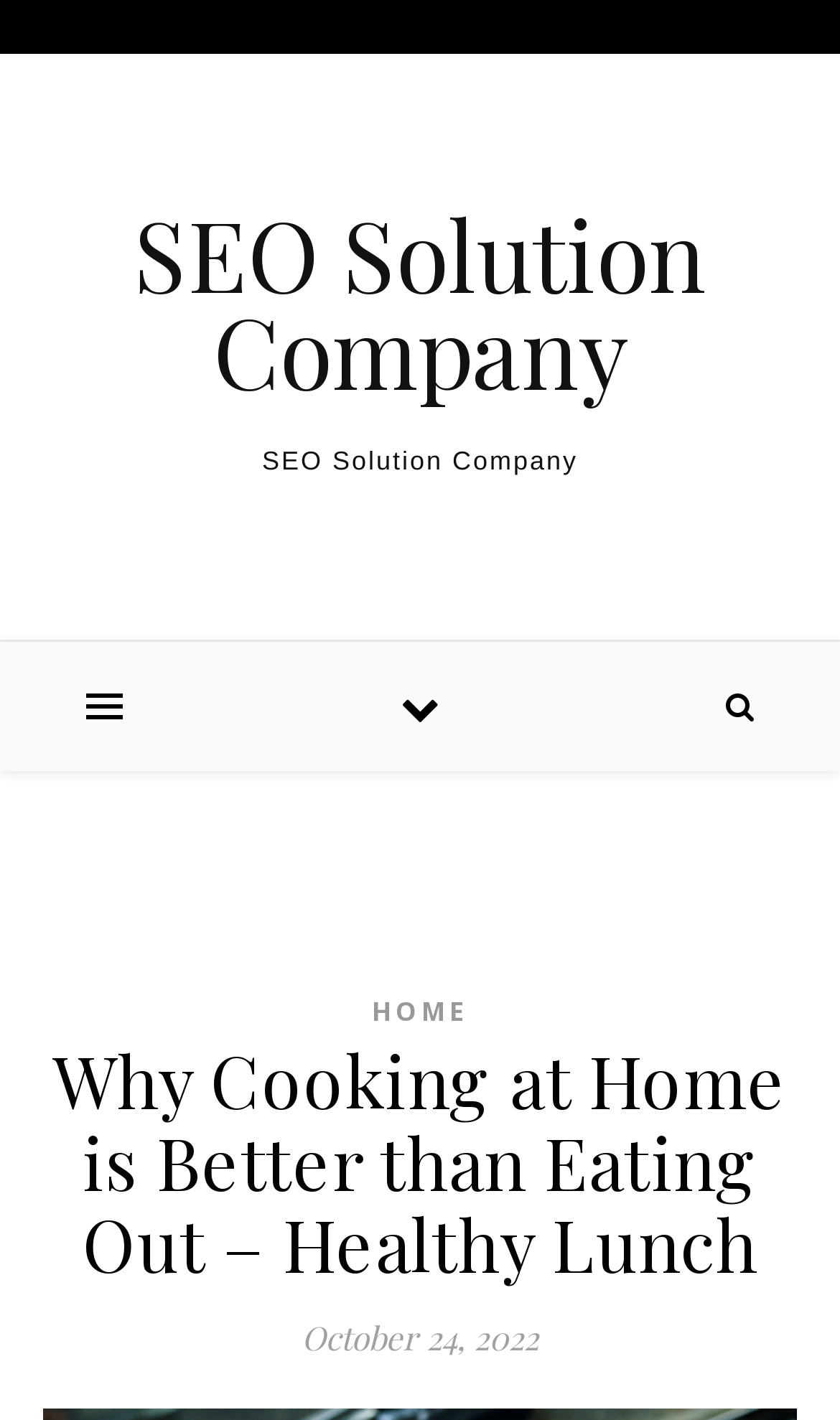Determine the bounding box coordinates for the UI element described. Format the coordinates as (top-left x, top-left y, bottom-right x, bottom-right y) and ensure all values are between 0 and 1. Element description: Data Protection

None